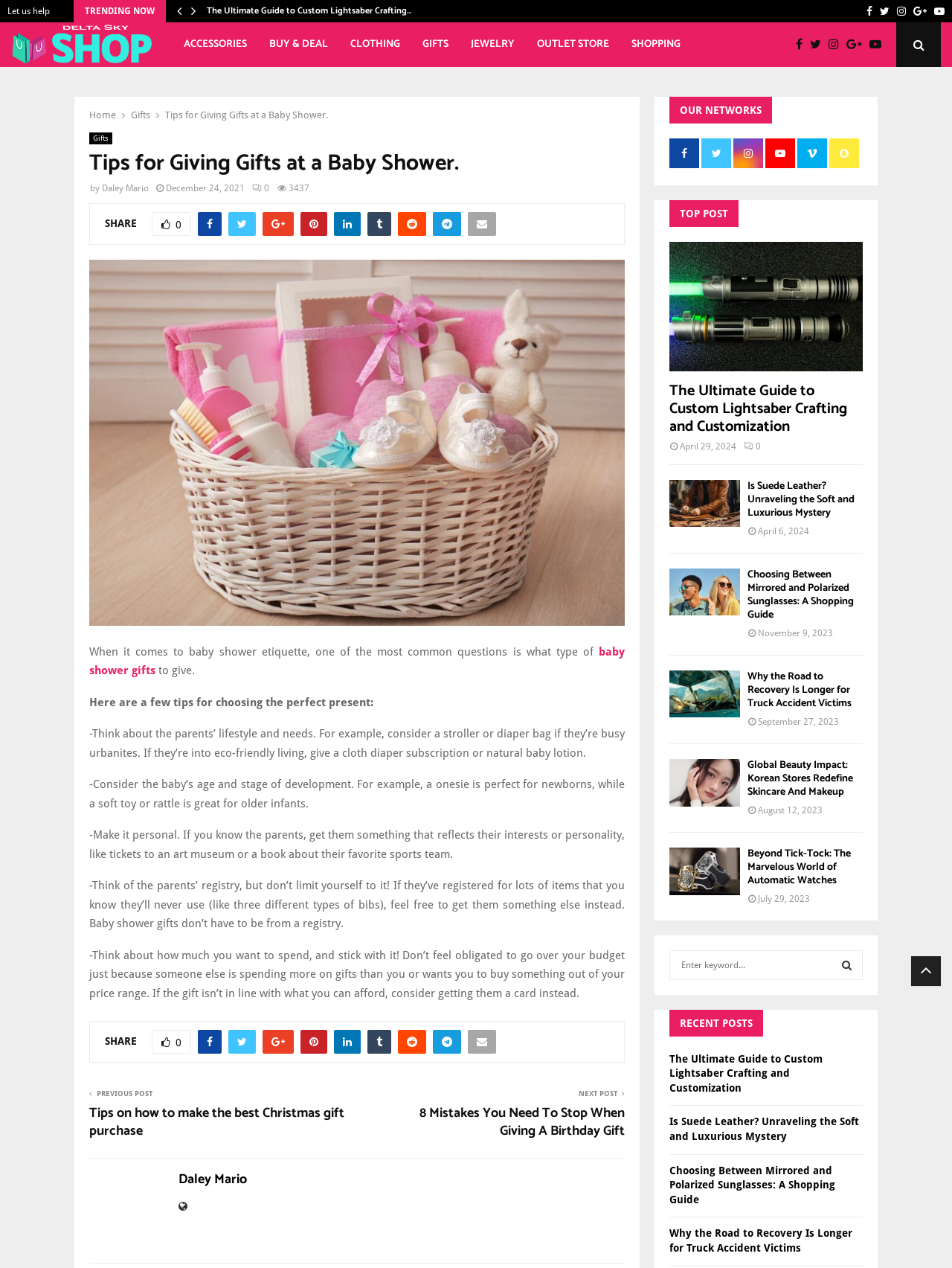What is the date of the article?
Look at the image and answer the question using a single word or phrase.

December 24, 2021